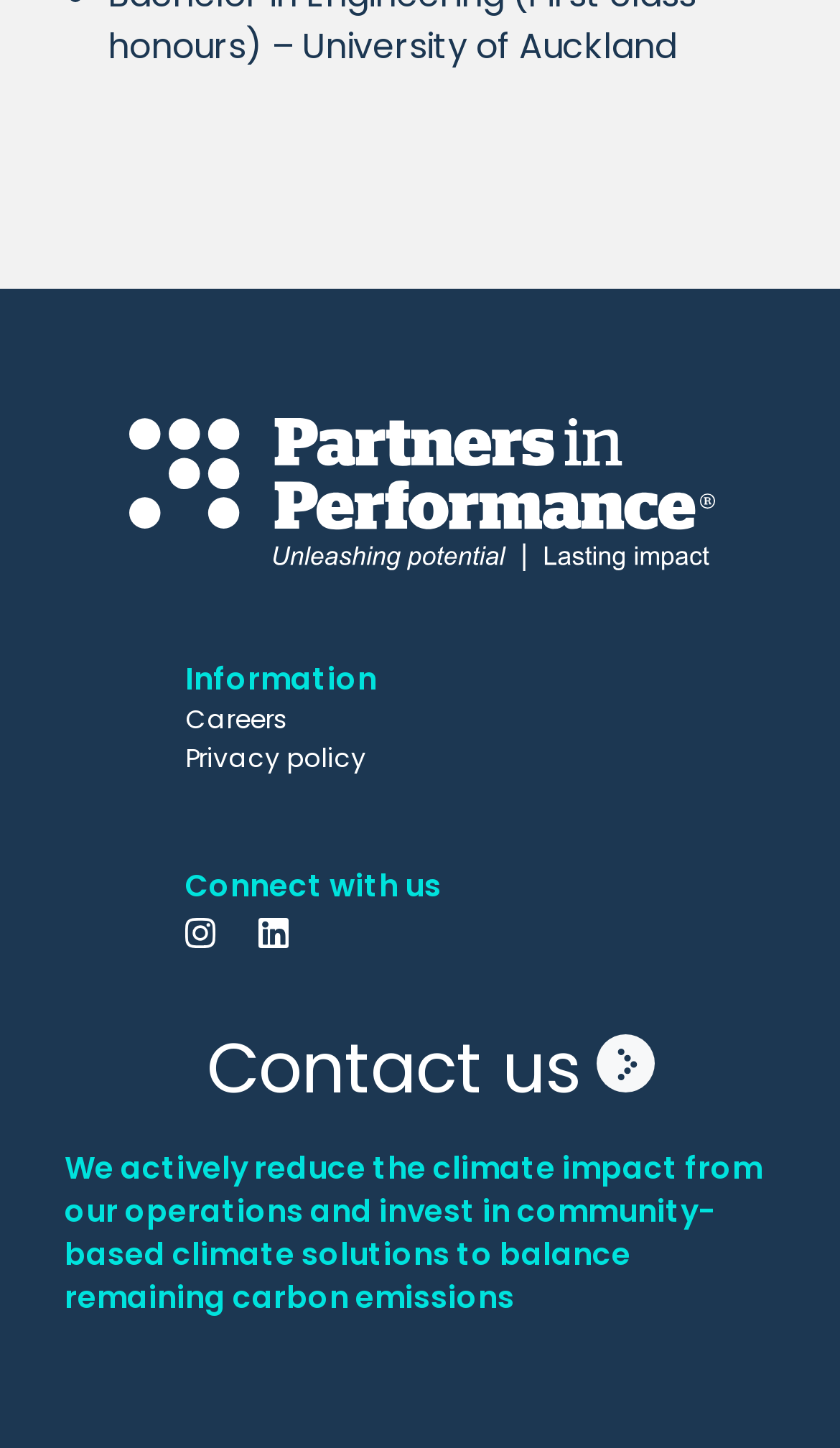Identify the bounding box of the HTML element described here: "Careers". Provide the coordinates as four float numbers between 0 and 1: [left, top, right, bottom].

[0.221, 0.483, 0.779, 0.51]